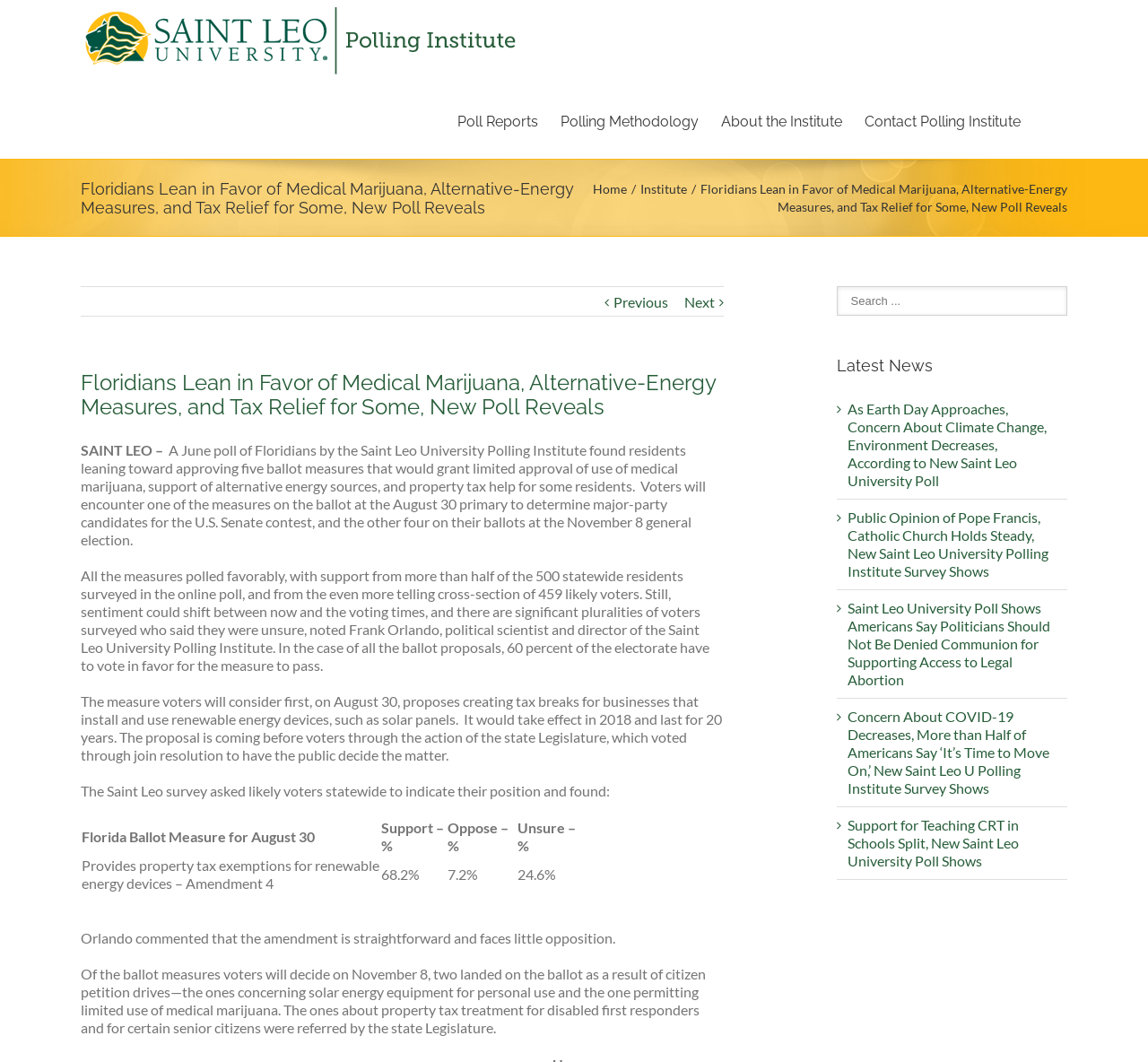Please identify the coordinates of the bounding box that should be clicked to fulfill this instruction: "Go to the 'Next' page".

[0.596, 0.27, 0.623, 0.299]